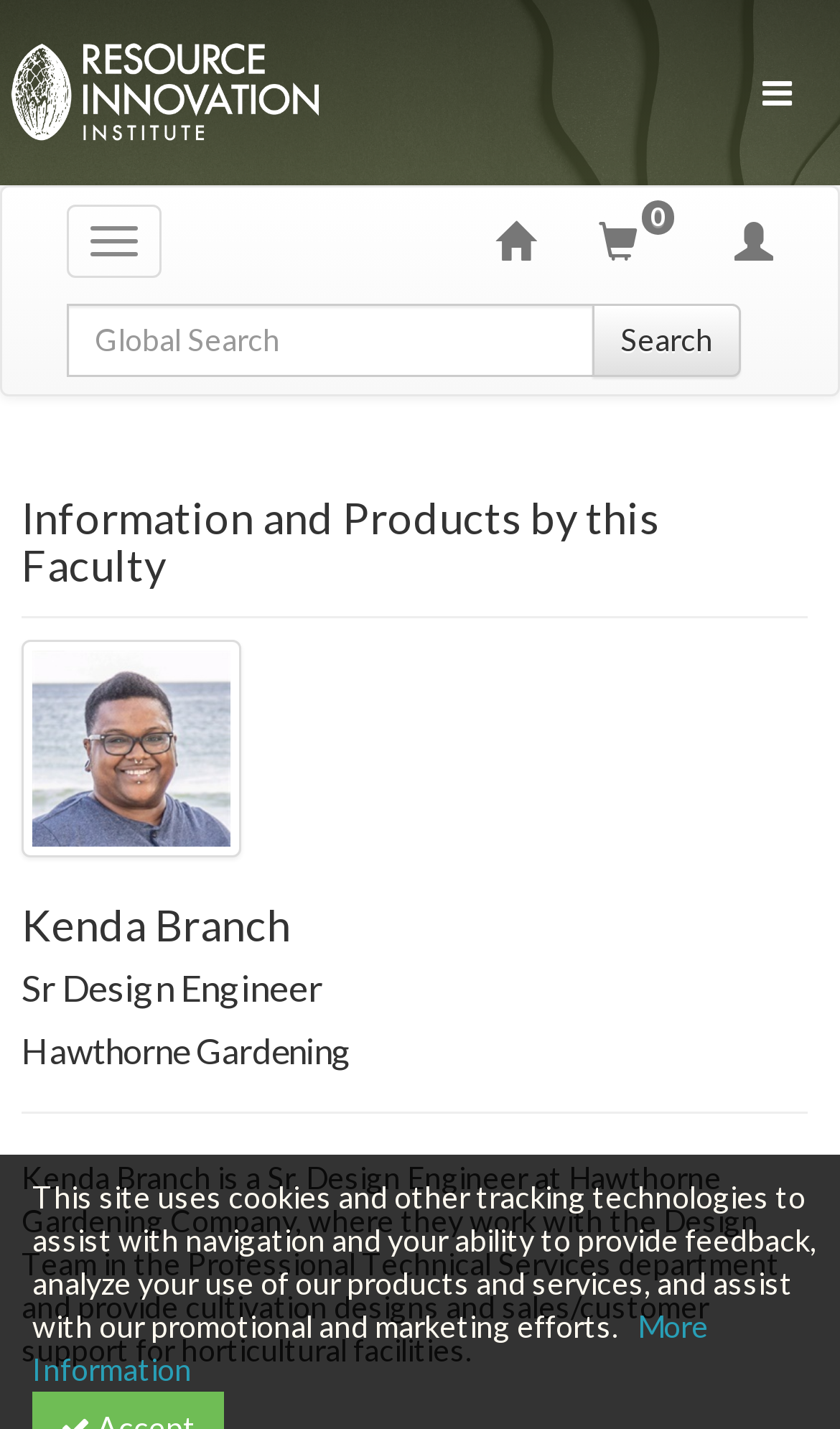Identify the bounding box coordinates of the section to be clicked to complete the task described by the following instruction: "Go to Home page". The coordinates should be four float numbers between 0 and 1, formatted as [left, top, right, bottom].

[0.551, 0.13, 0.674, 0.206]